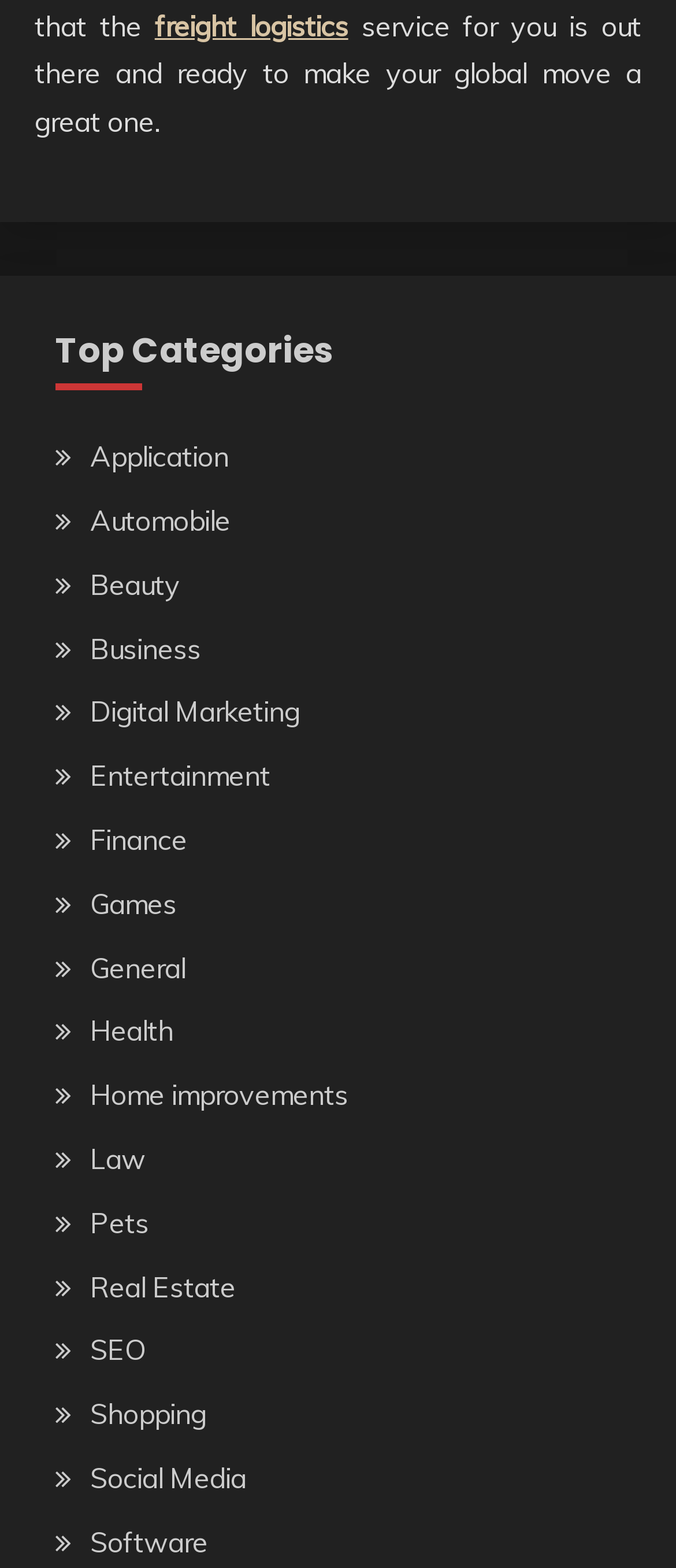What categories are available on the webpage?
Provide a detailed and well-explained answer to the question.

The webpage has a heading 'Top Categories' followed by multiple links with different category names such as 'Application', 'Automobile', 'Beauty', and so on, indicating that the webpage provides services or information across multiple categories.